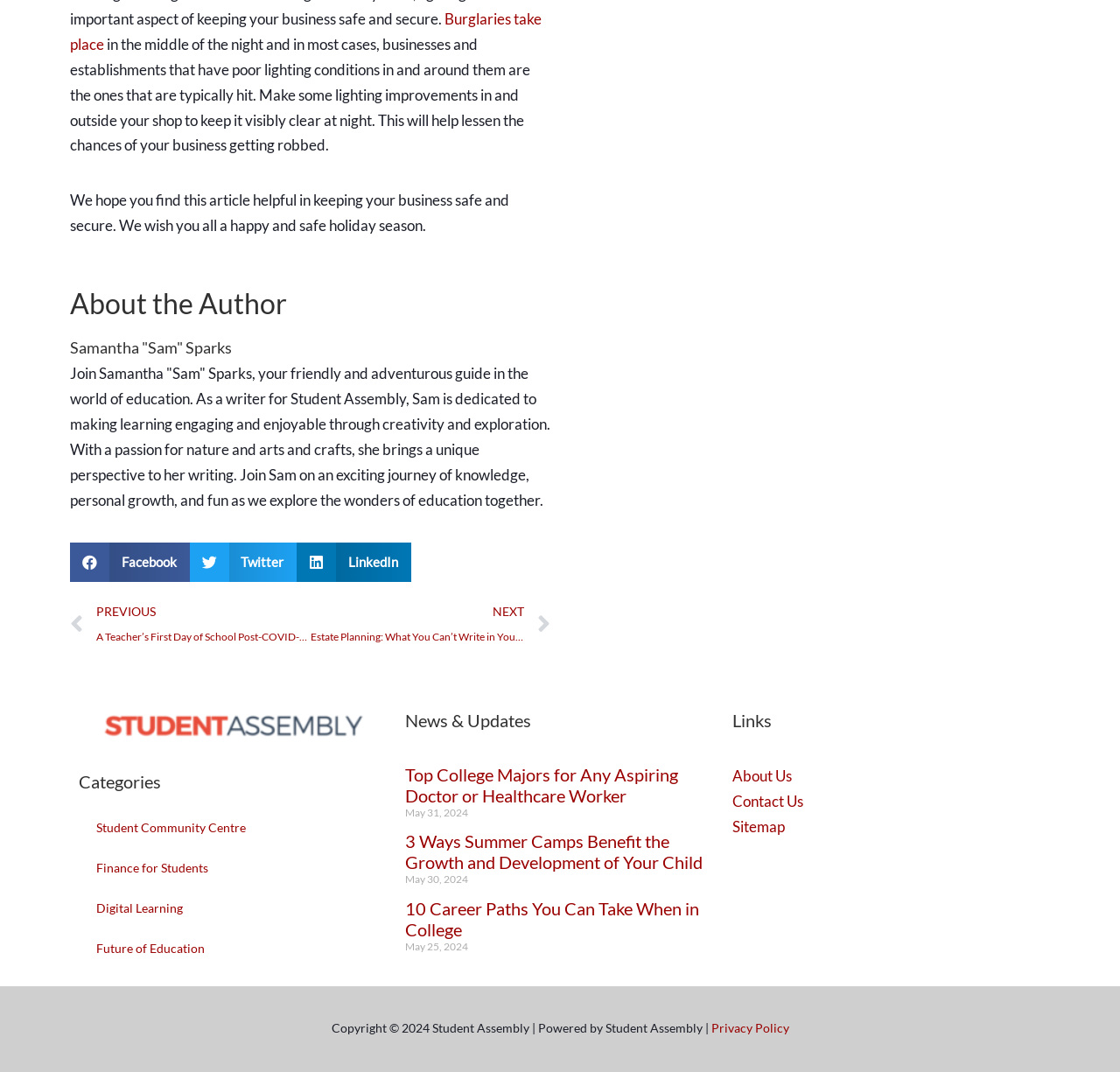Find the bounding box coordinates for the HTML element specified by: "Student Community Centre".

[0.07, 0.753, 0.346, 0.791]